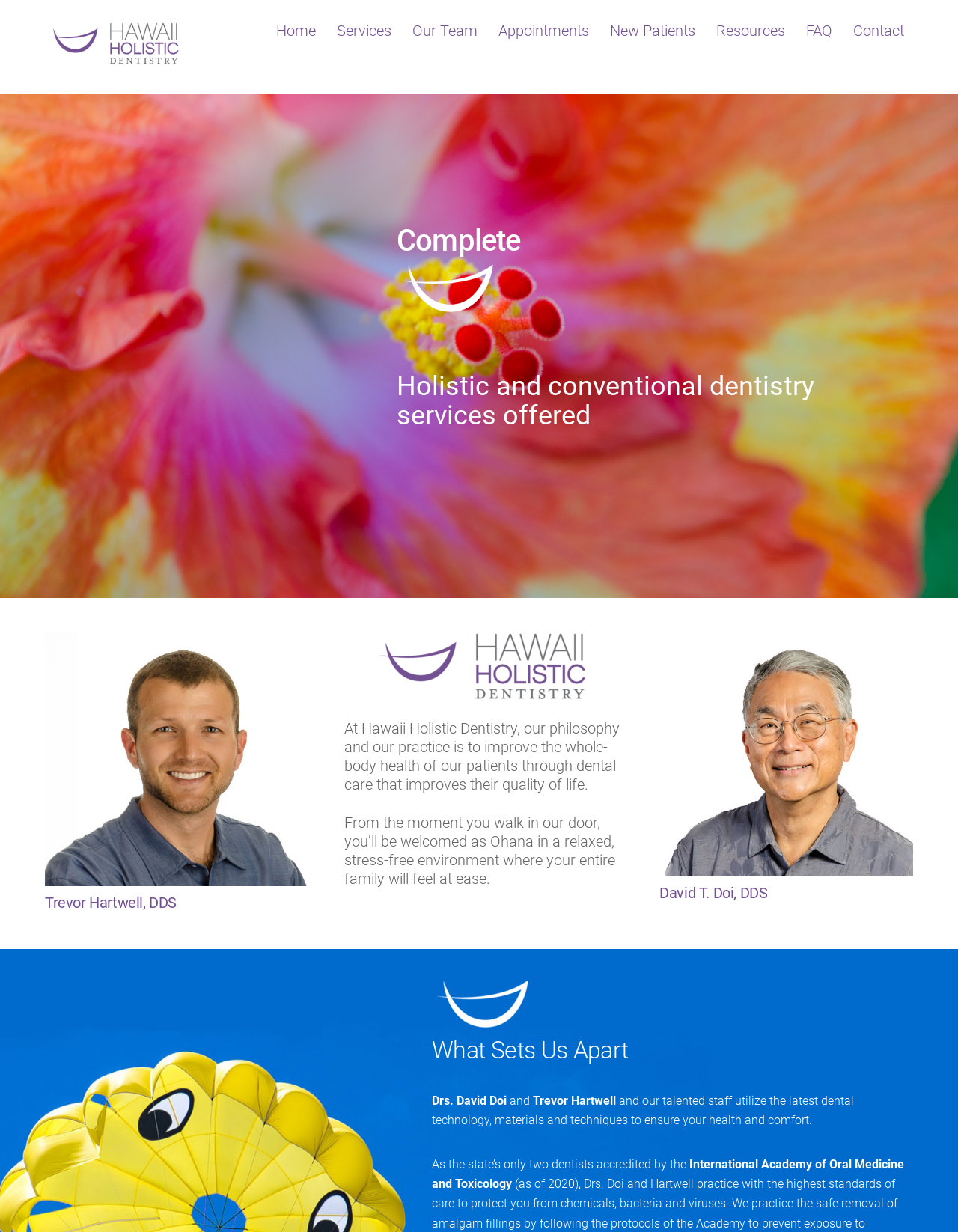Could you determine the bounding box coordinates of the clickable element to complete the instruction: "Click on the 'Home' link"? Provide the coordinates as four float numbers between 0 and 1, i.e., [left, top, right, bottom].

[0.279, 0.01, 0.339, 0.04]